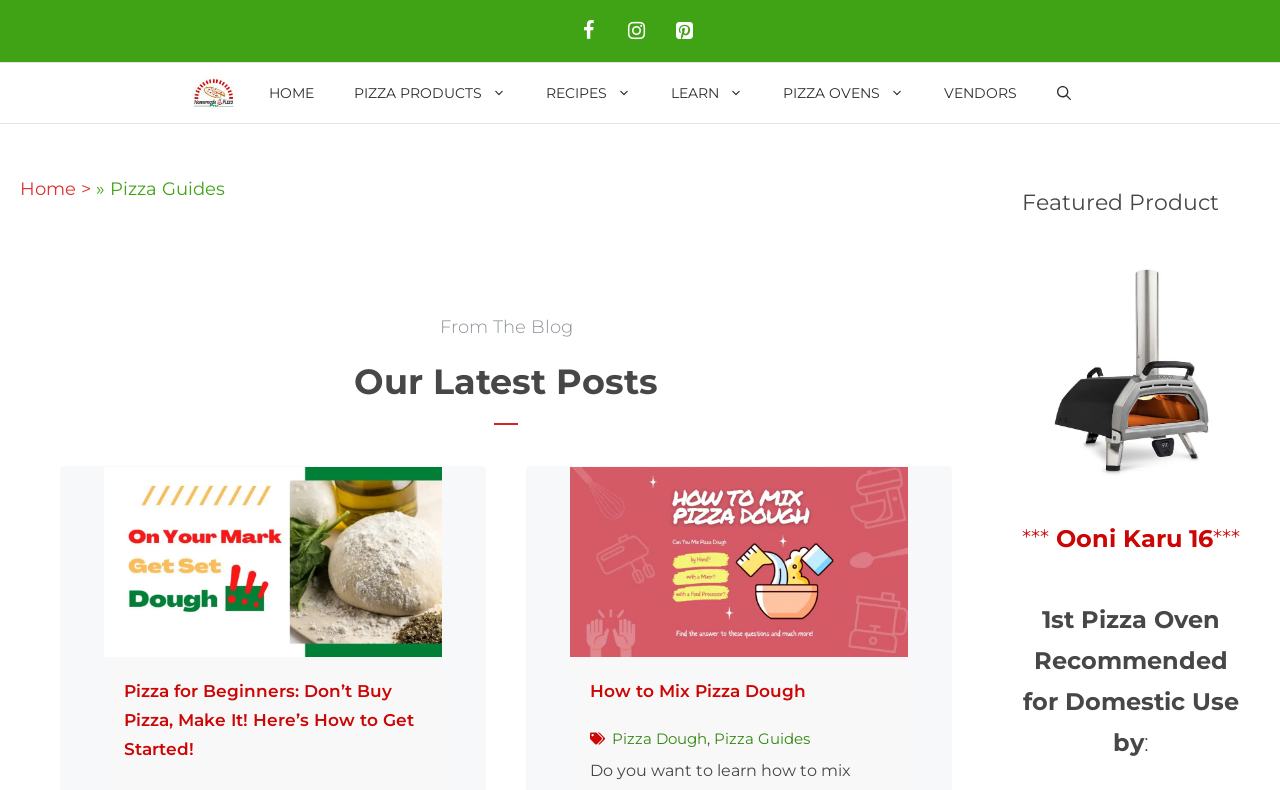Can you pinpoint the bounding box coordinates for the clickable element required for this instruction: "Read the article about How to Mix Pizza Dough"? The coordinates should be four float numbers between 0 and 1, i.e., [left, top, right, bottom].

[0.461, 0.857, 0.694, 0.894]